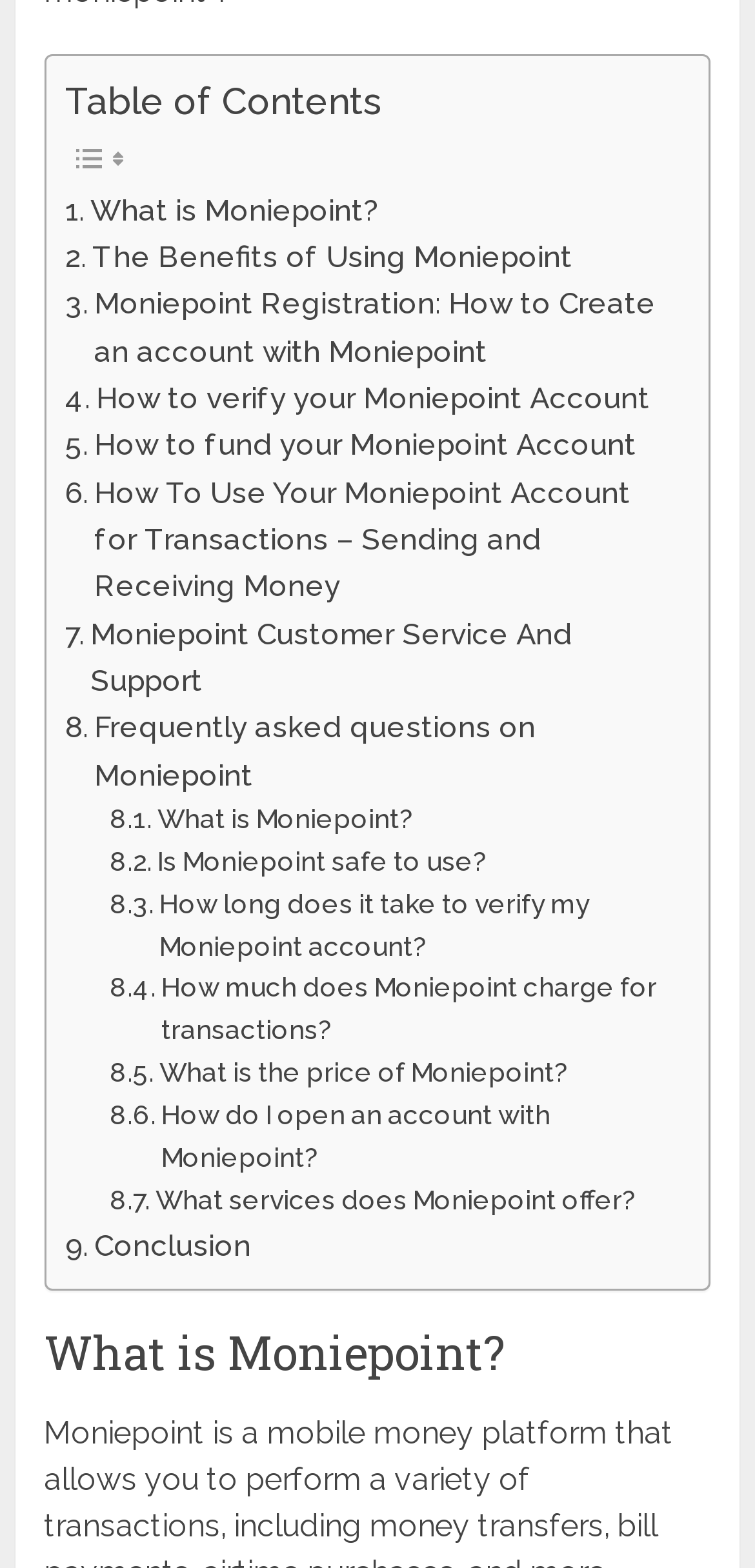Are there any images in the Table of Contents section?
Give a single word or phrase answer based on the content of the image.

Yes